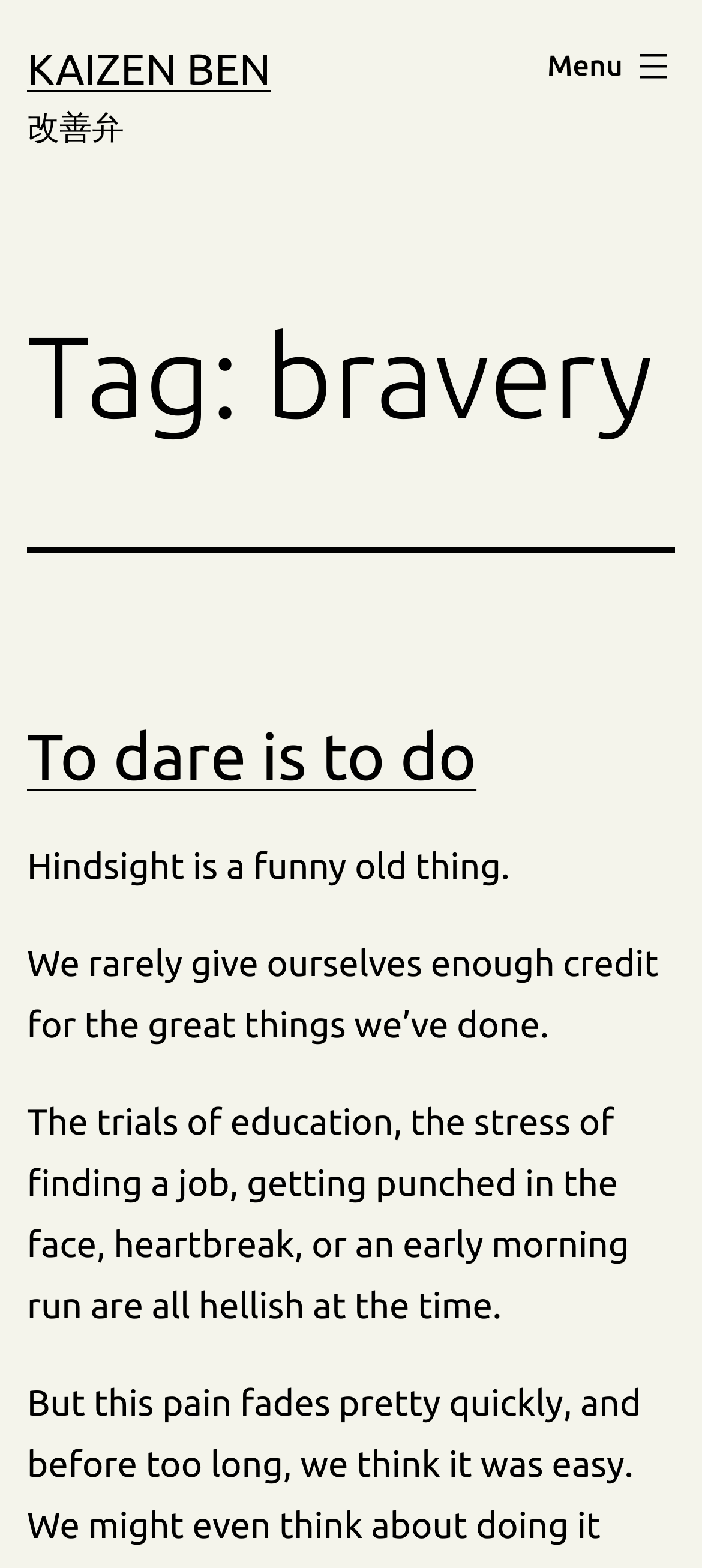Produce an extensive caption that describes everything on the webpage.

The webpage is titled "bravery Archives » Kaizen Ben" and features a prominent link to "KAIZEN BEN" at the top left corner. Below this link is a static text "改善弁" (which translates to "Kaizen Ben" in Japanese). 

To the top right, there is a button labeled "Menu" that, when expanded, controls a primary menu list. 

The main content of the webpage is divided into sections, with a header that reads "Tag: bravery" at the top. Below this header, there is a larger heading that says "To dare is to do", which is also a clickable link. 

Underneath this heading, there are three paragraphs of text. The first paragraph starts with "Hindsight is a funny old thing." The second paragraph begins with "We rarely give ourselves enough credit for the great things we’ve done." The third and longest paragraph starts with "The trials of education, the stress of finding a job, getting punched in the face, heartbreak, or an early morning run are all hellish at the time."